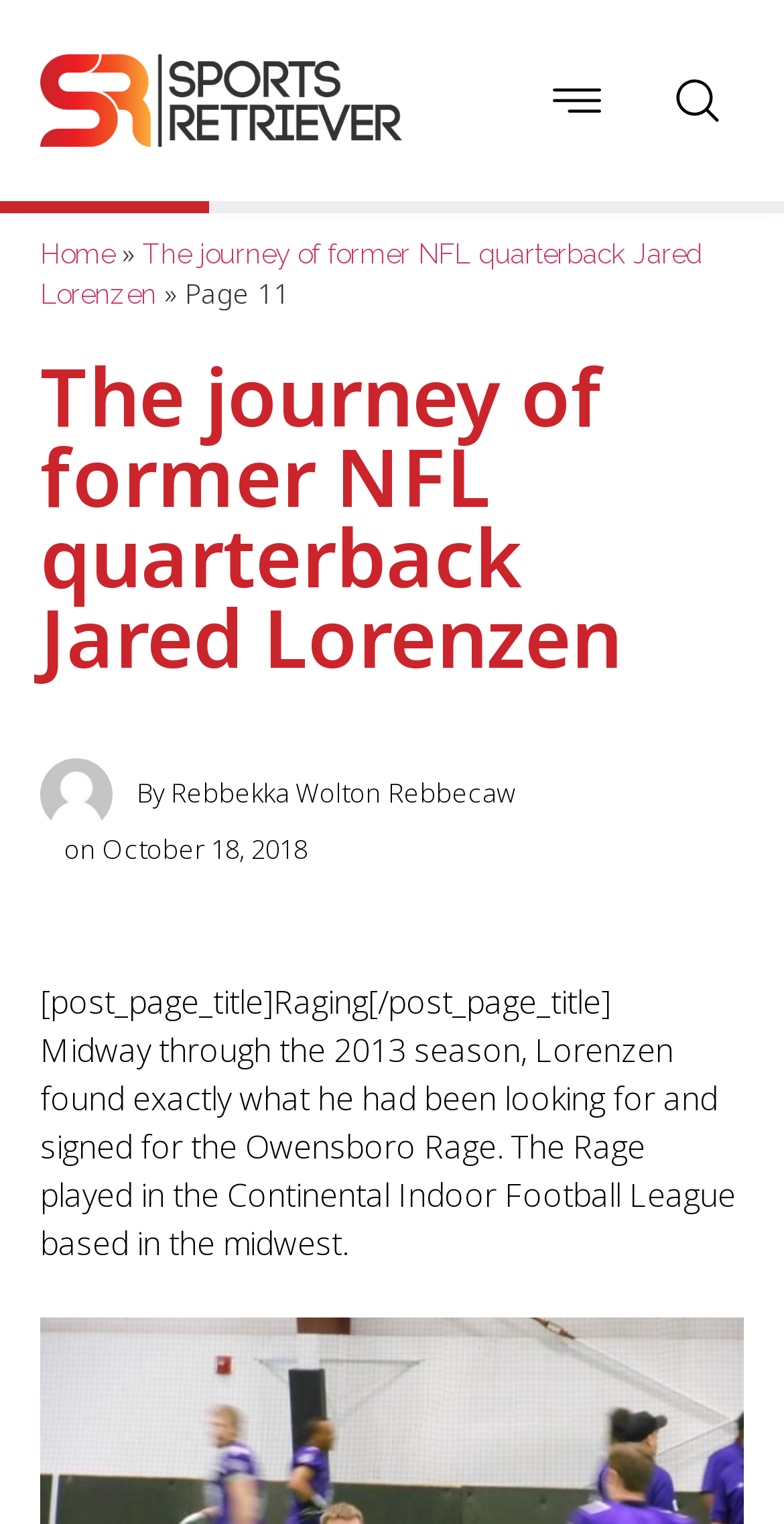When was the article published?
From the details in the image, answer the question comprehensively.

The publication date is mentioned next to the author's name, with the text 'October 18, 2018' which is located at the top of the webpage.